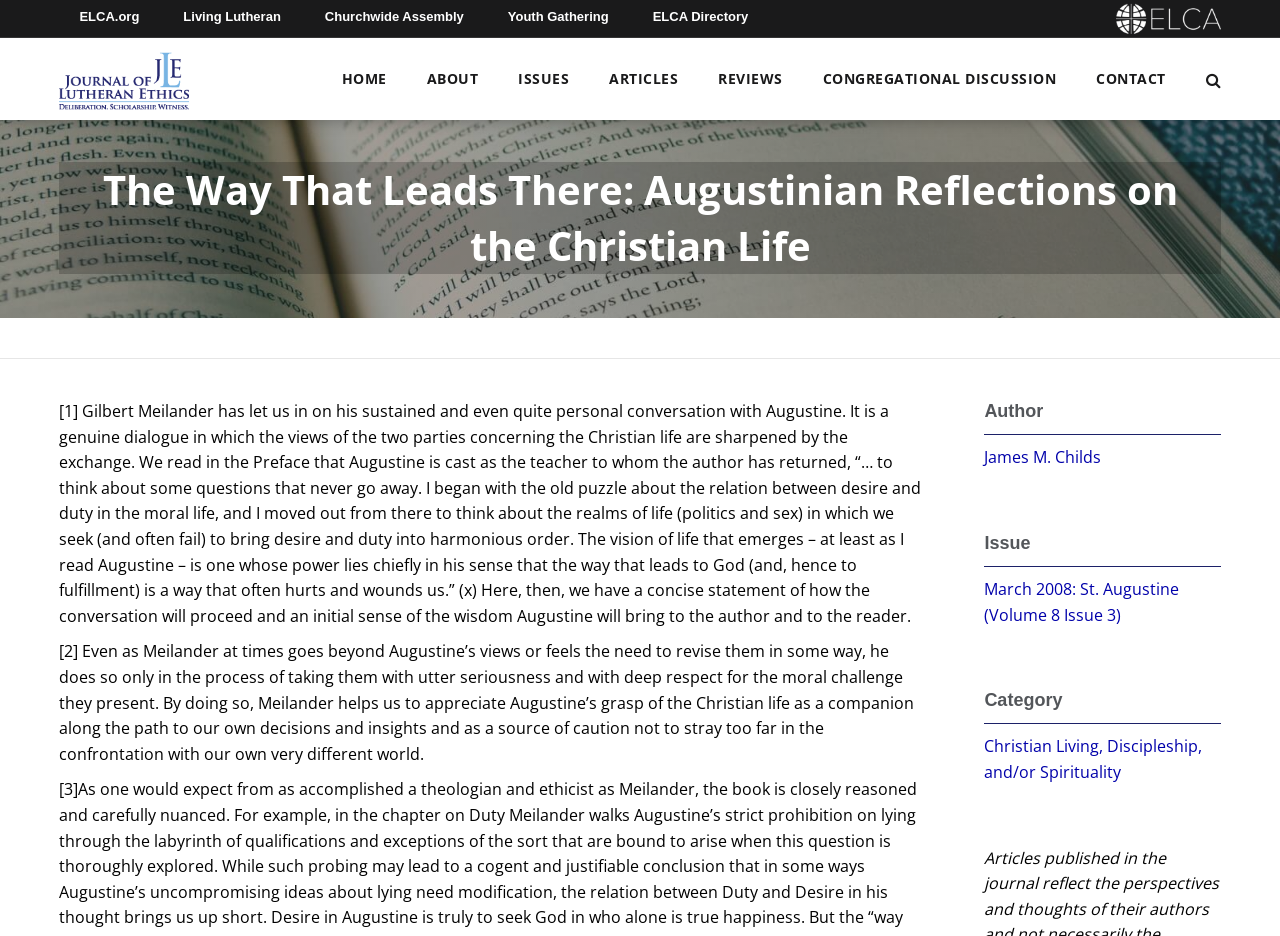Specify the bounding box coordinates of the element's area that should be clicked to execute the given instruction: "Click the HOME link". The coordinates should be four float numbers between 0 and 1, i.e., [left, top, right, bottom].

[0.267, 0.067, 0.302, 0.102]